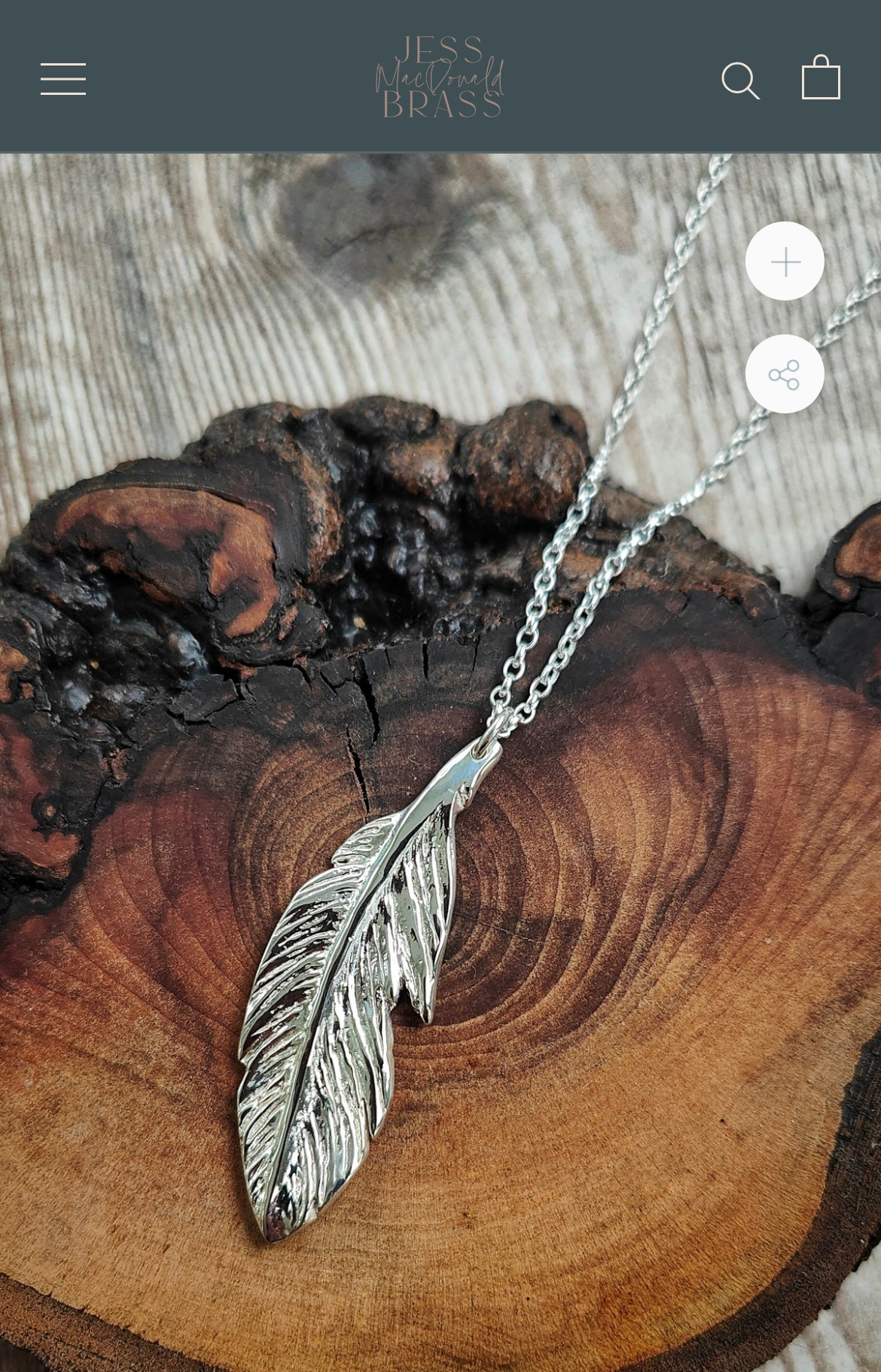Respond to the following question using a concise word or phrase: 
How many buttons are on the top right corner?

3